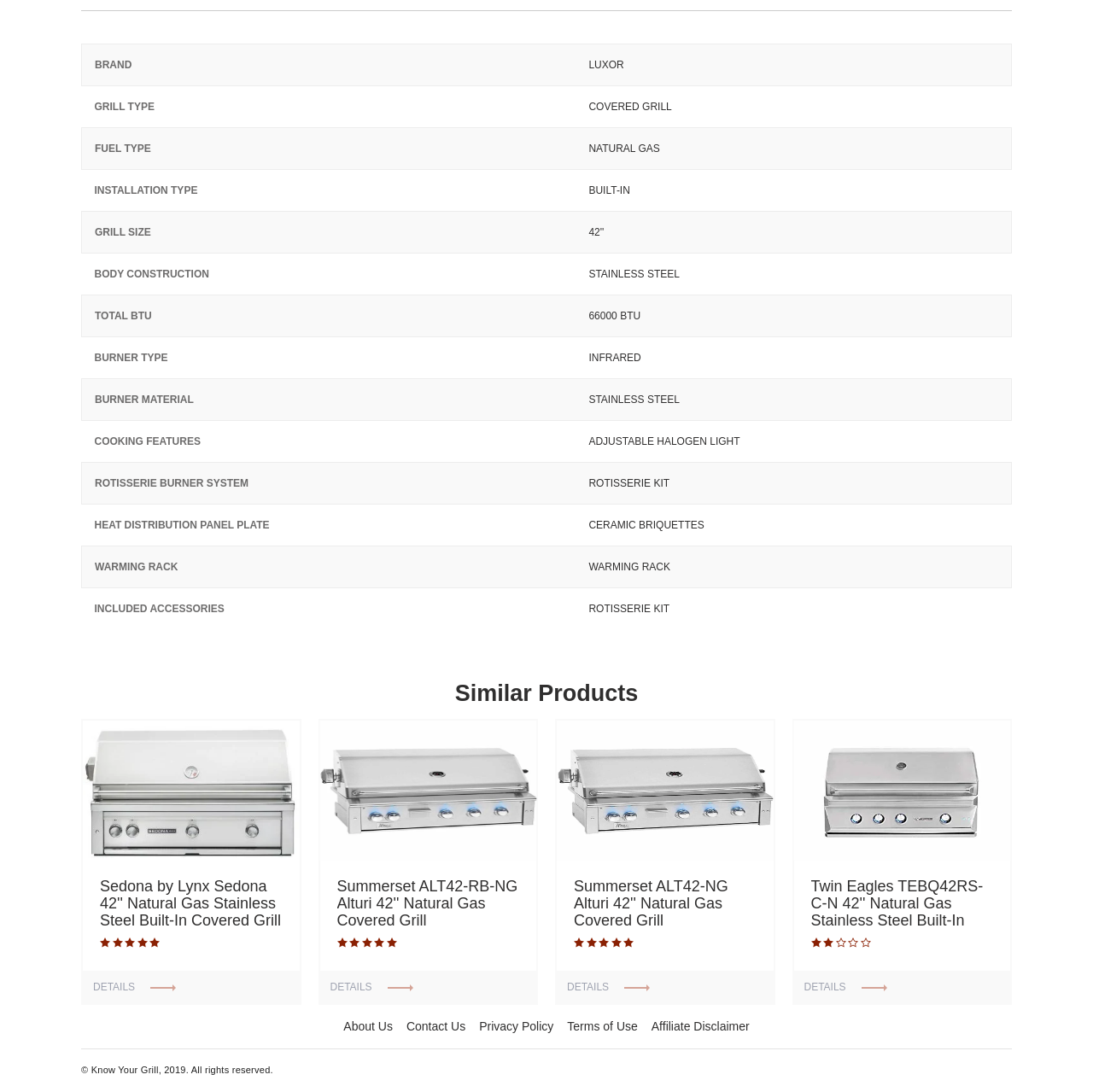Determine the bounding box coordinates of the element's region needed to click to follow the instruction: "View Summerset ALT42-NG Alturi 42'' Natural Gas Covered Grill details". Provide these coordinates as four float numbers between 0 and 1, formatted as [left, top, right, bottom].

[0.508, 0.658, 0.709, 0.92]